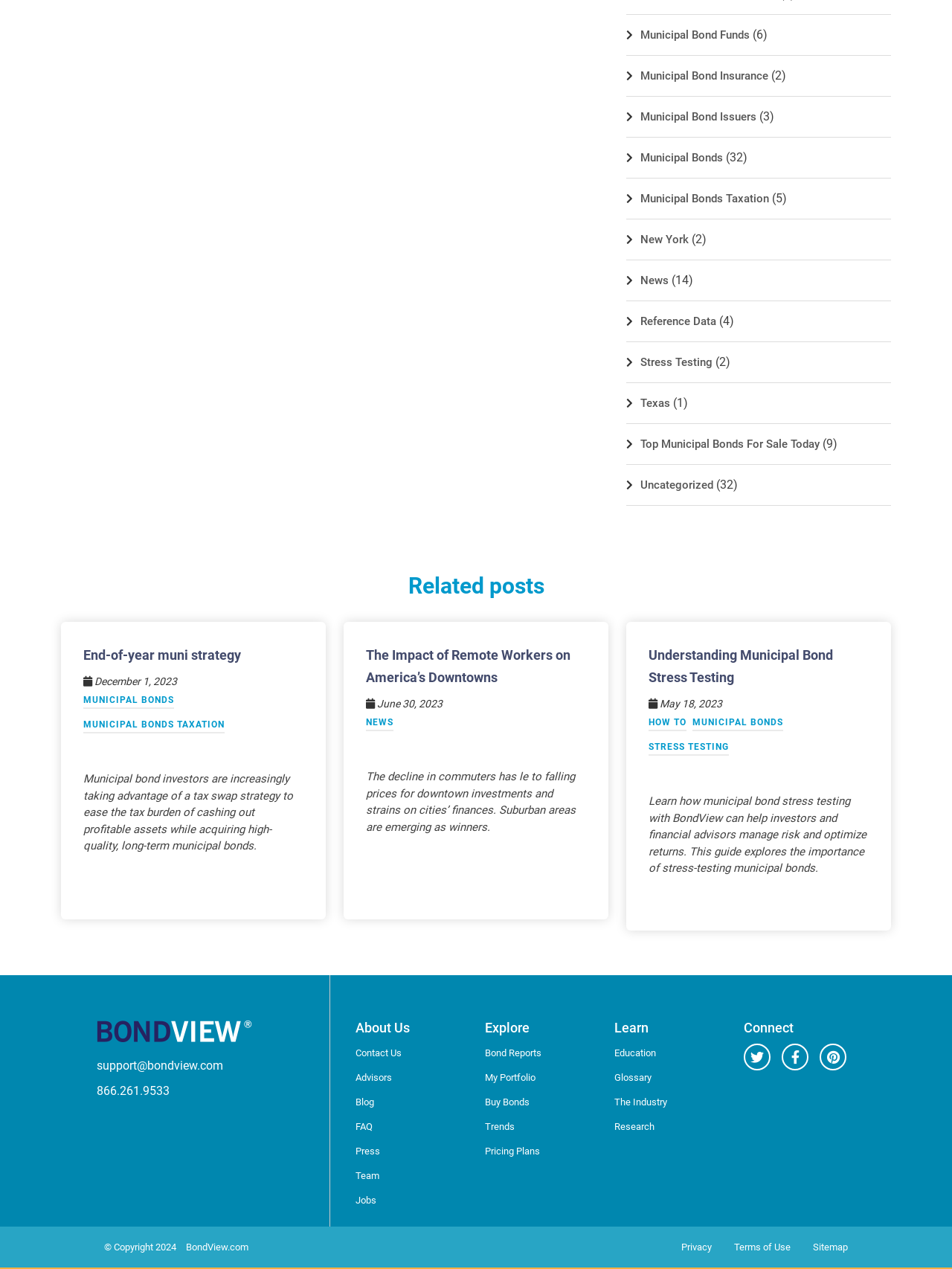Please specify the bounding box coordinates of the area that should be clicked to accomplish the following instruction: "Read about End-of-year muni strategy". The coordinates should consist of four float numbers between 0 and 1, i.e., [left, top, right, bottom].

[0.088, 0.51, 0.253, 0.522]